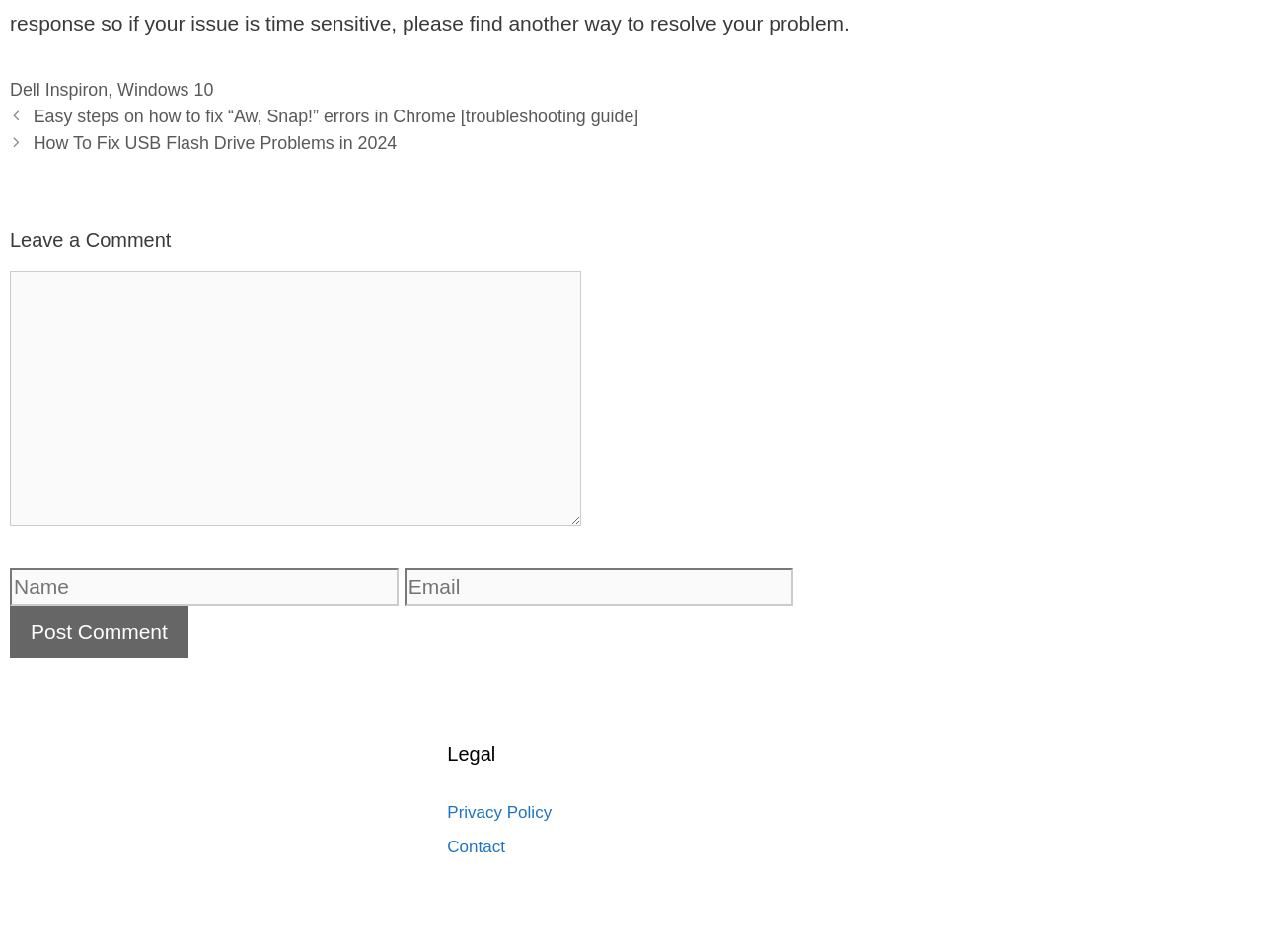Please find and report the bounding box coordinates of the element to click in order to perform the following action: "Leave a comment". The coordinates should be expressed as four float numbers between 0 and 1, in the format [left, top, right, bottom].

[0.008, 0.239, 0.738, 0.264]